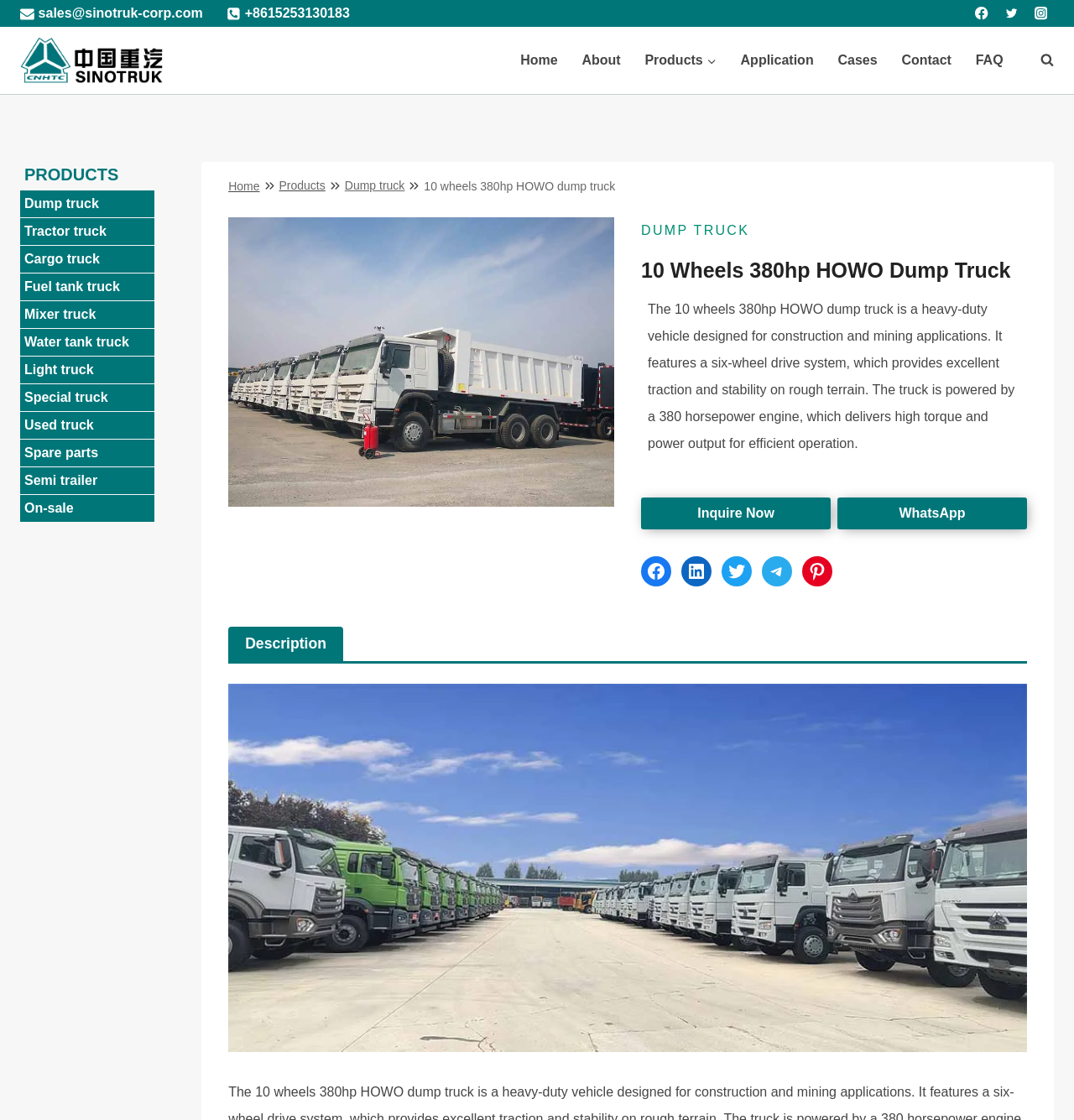Extract the primary header of the webpage and generate its text.

10 Wheels 380hp HOWO Dump Truck